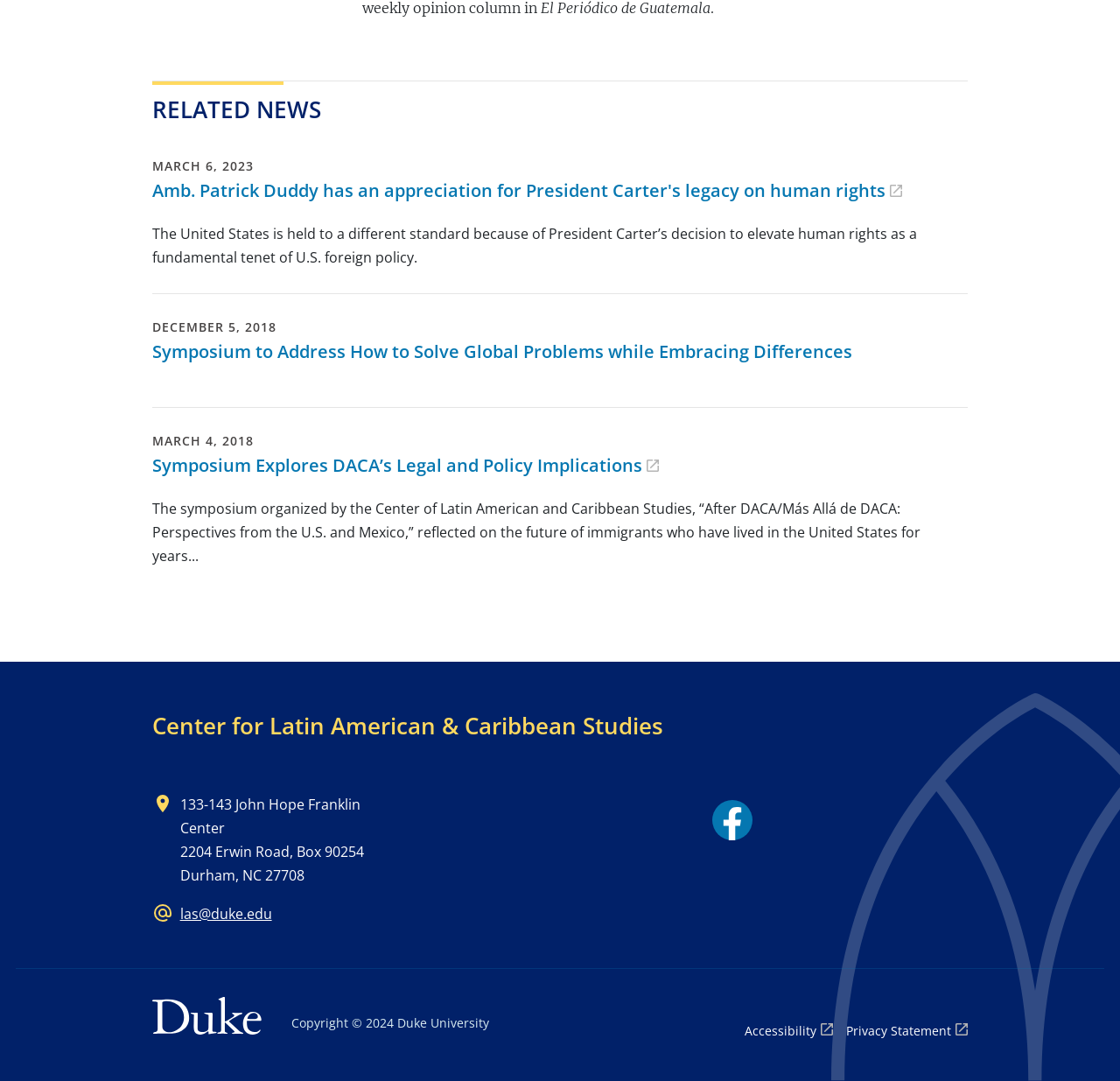What is the date of the first news article?
Based on the image, provide your answer in one word or phrase.

March 6, 2023